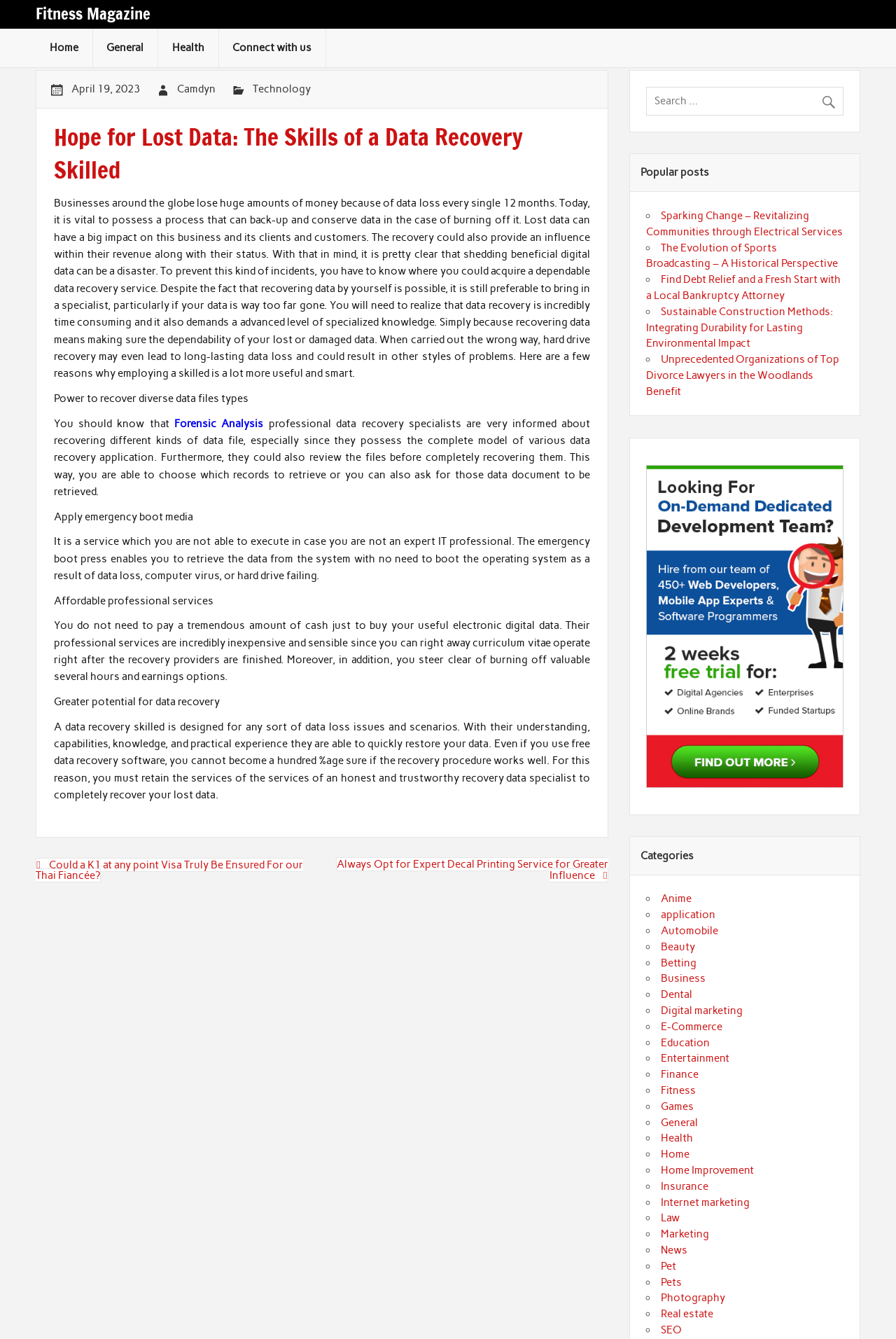Determine the bounding box coordinates for the area you should click to complete the following instruction: "Browse the 'Fitness' category".

[0.738, 0.81, 0.777, 0.819]